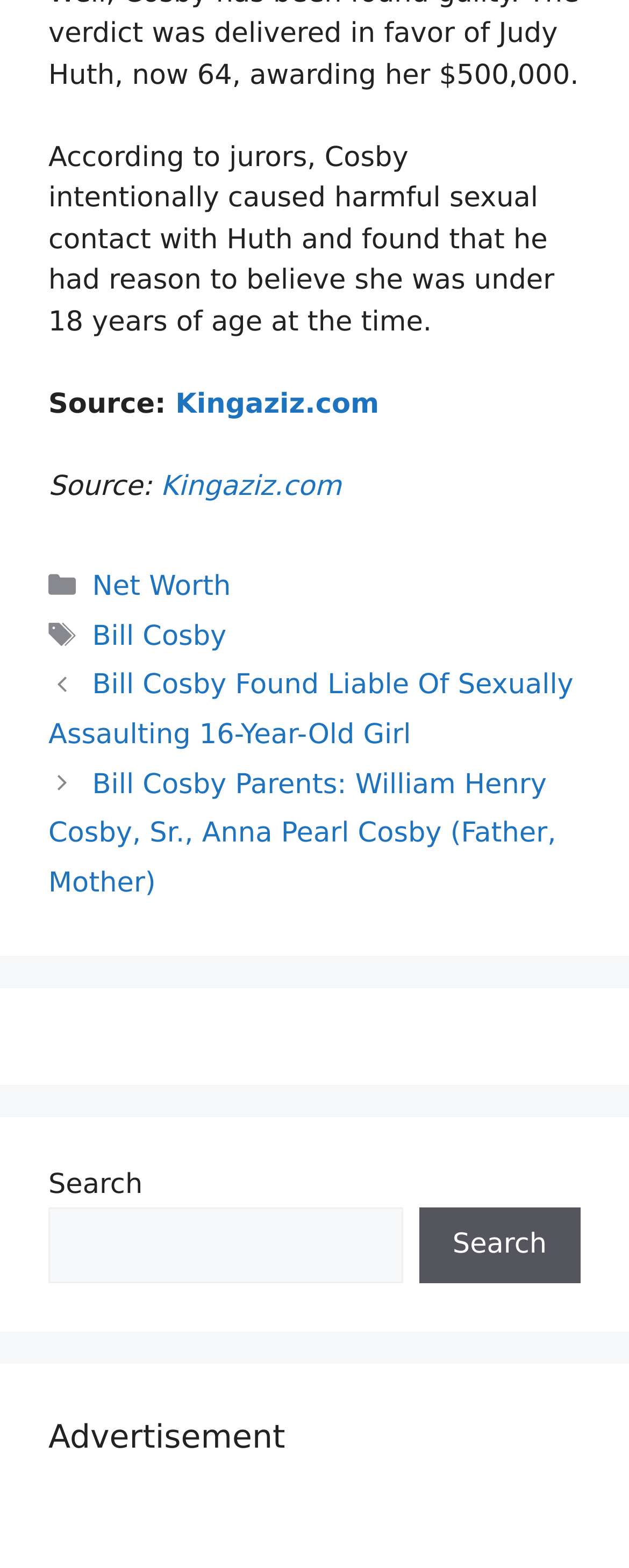Indicate the bounding box coordinates of the element that must be clicked to execute the instruction: "Click on the Net Worth category". The coordinates should be given as four float numbers between 0 and 1, i.e., [left, top, right, bottom].

[0.147, 0.364, 0.367, 0.385]